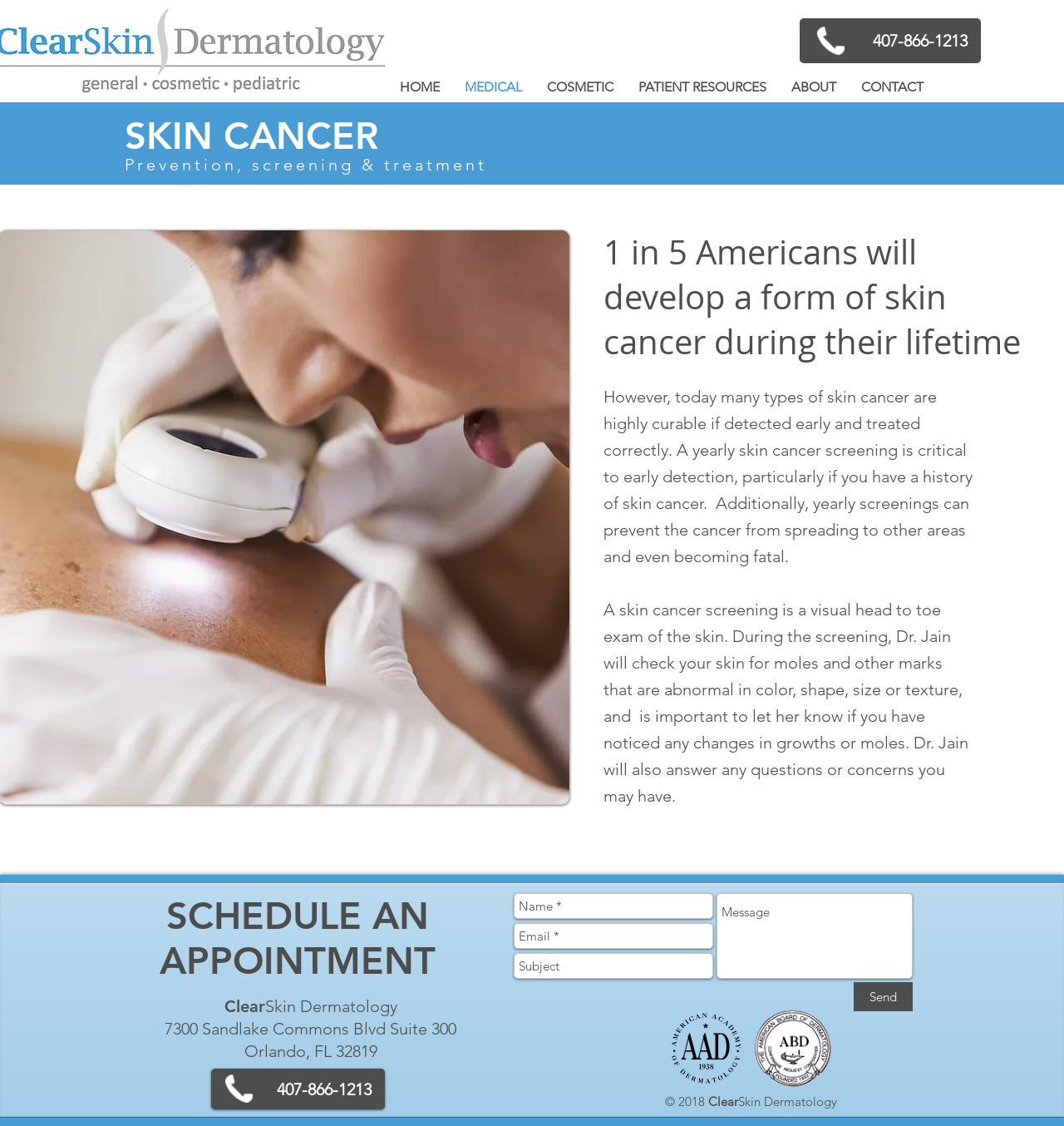Identify the bounding box coordinates for the element that needs to be clicked to fulfill this instruction: "Call the phone number". Provide the coordinates in the format of four float numbers between 0 and 1: [left, top, right, bottom].

[0.752, 0.016, 0.922, 0.056]